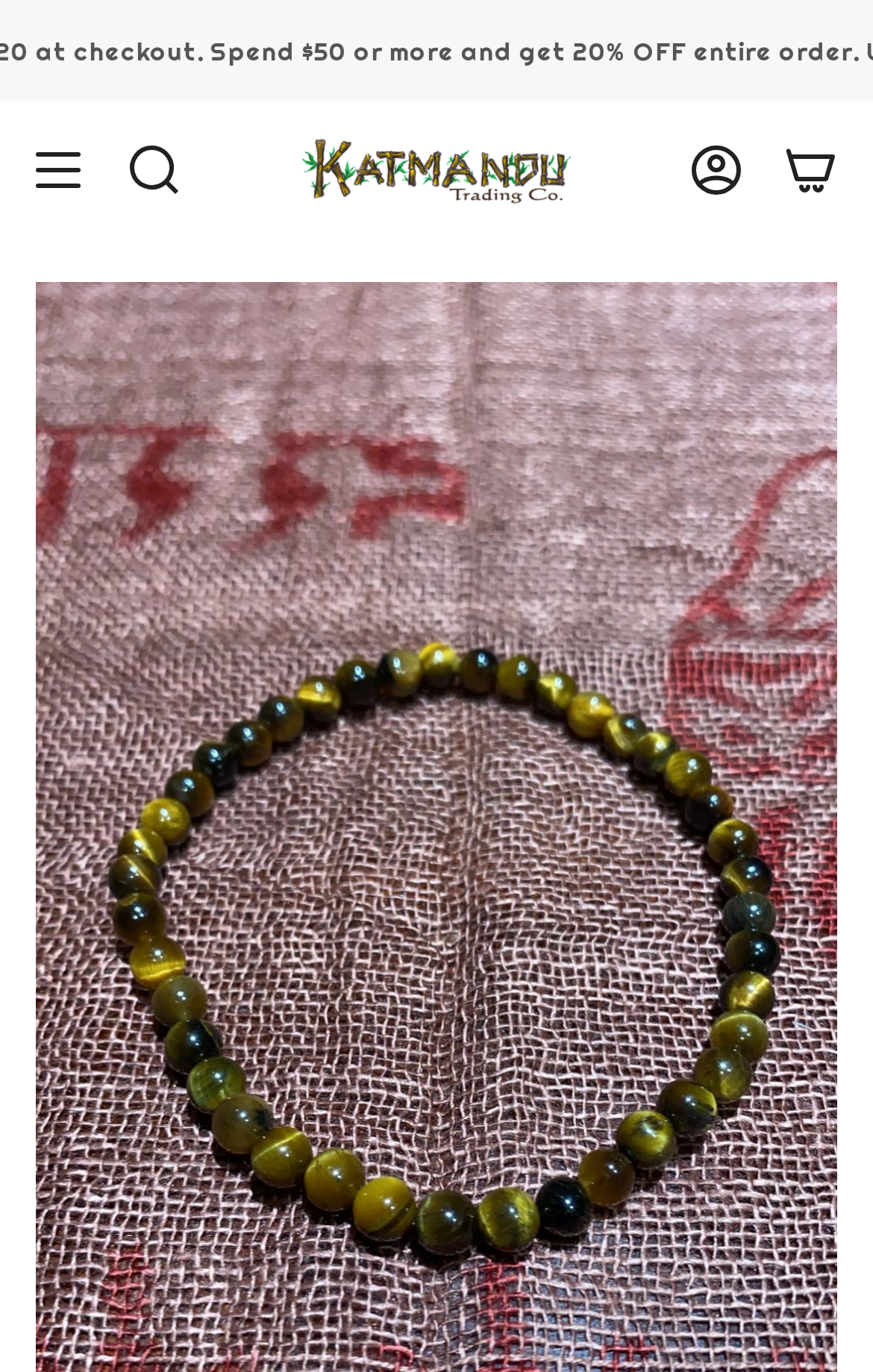Using the element description: "Search", determine the bounding box coordinates. The coordinates should be in the format [left, top, right, bottom], with values between 0 and 1.

[0.146, 0.073, 0.208, 0.175]